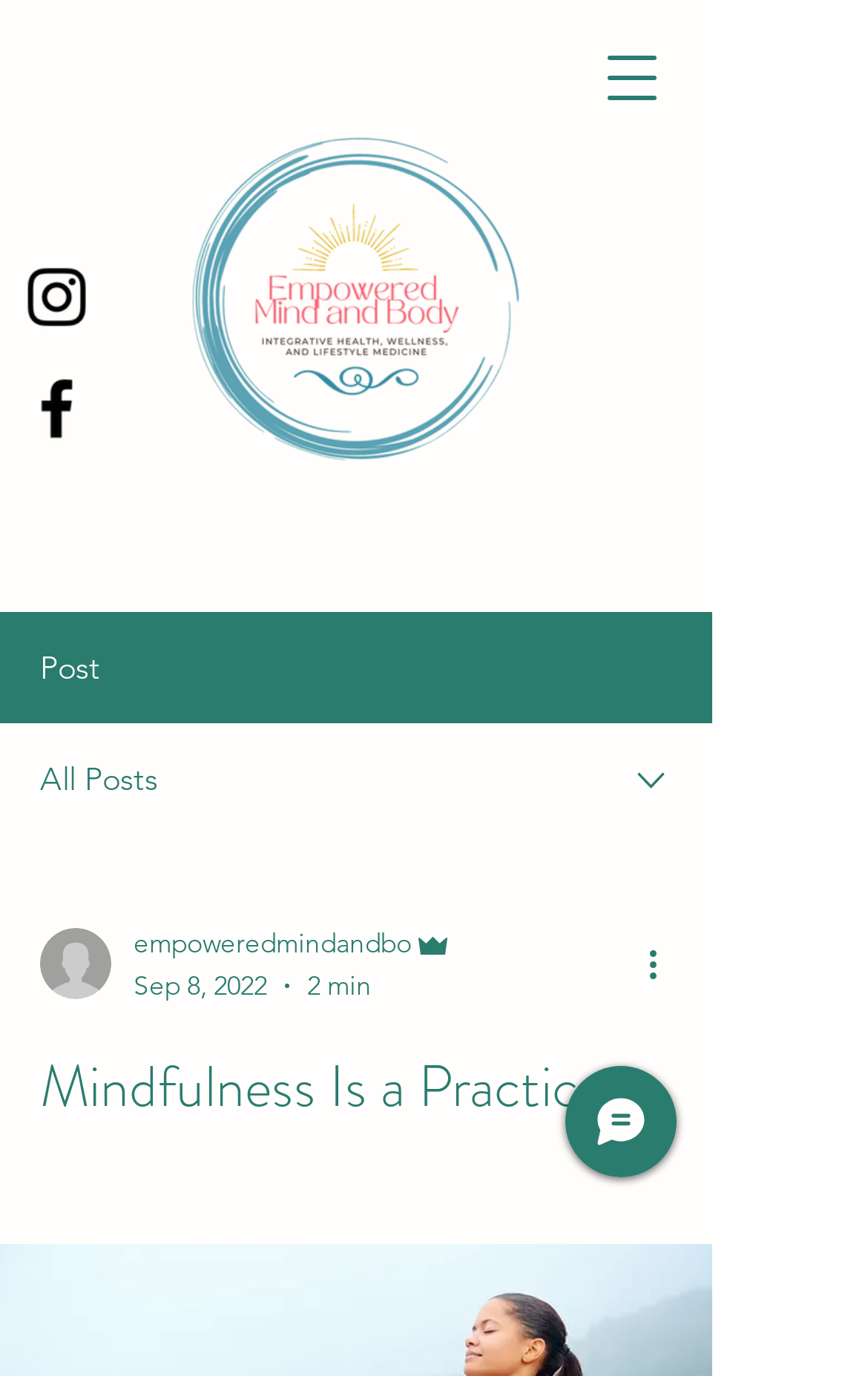Show me the bounding box coordinates of the clickable region to achieve the task as per the instruction: "Chat".

[0.651, 0.775, 0.779, 0.856]